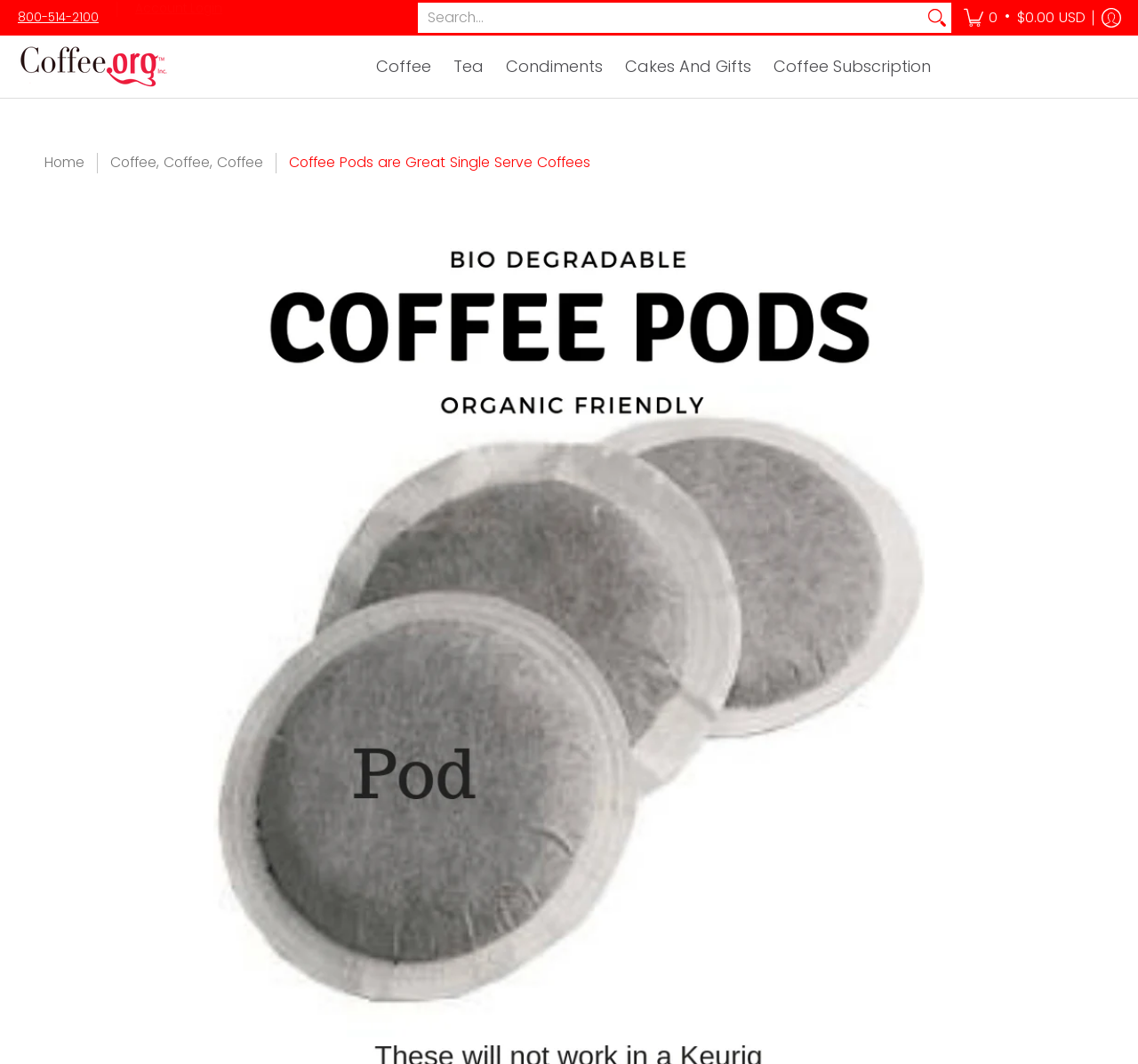Extract the main headline from the webpage and generate its text.

Coffee Pods are Great Single Serve Coffees